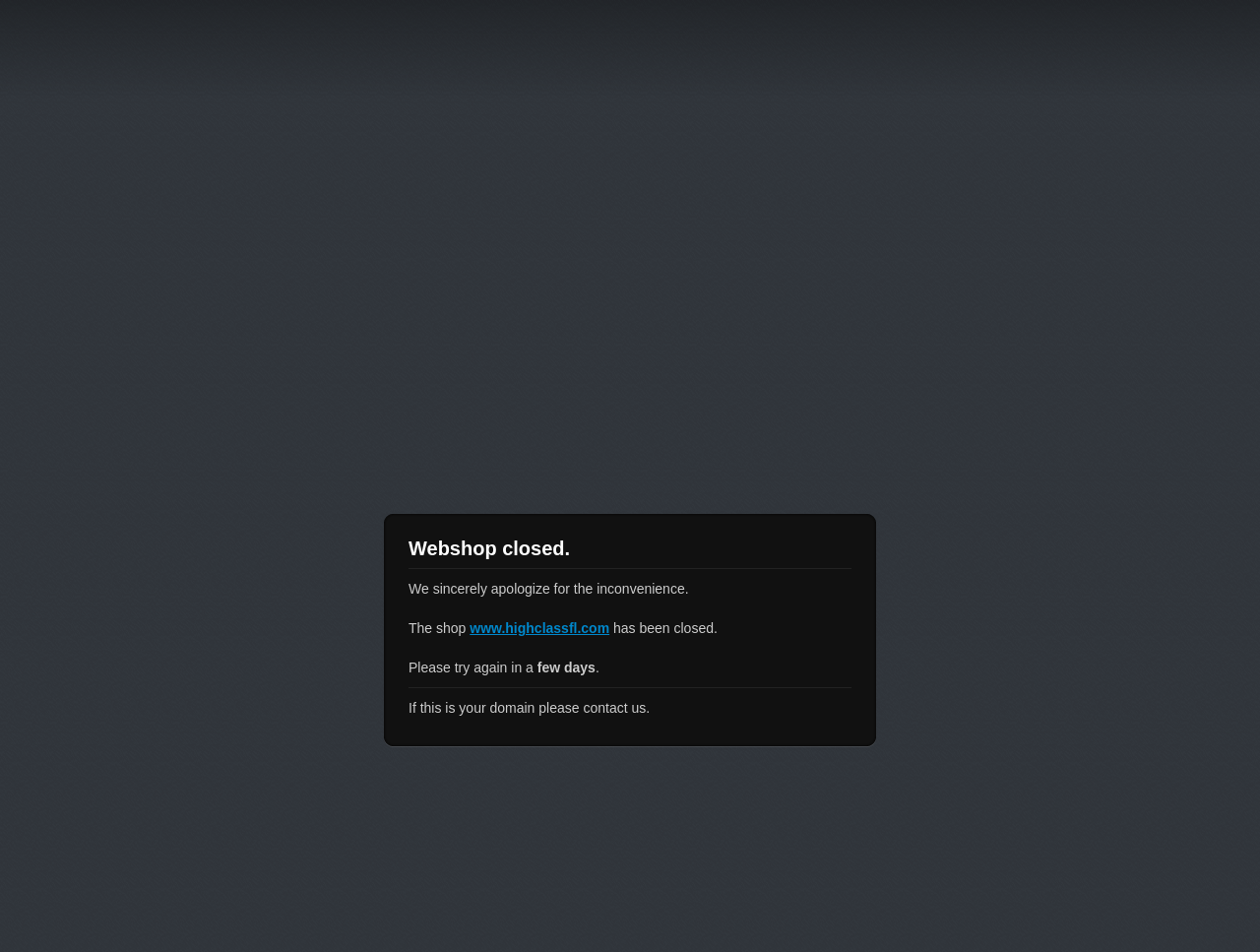Please use the details from the image to answer the following question comprehensively:
What is the tone of the message?

The sentence 'We sincerely apologize for the inconvenience' indicates that the tone of the message is apologetic, as the webshop is expressing regret for the inconvenience caused to the user.